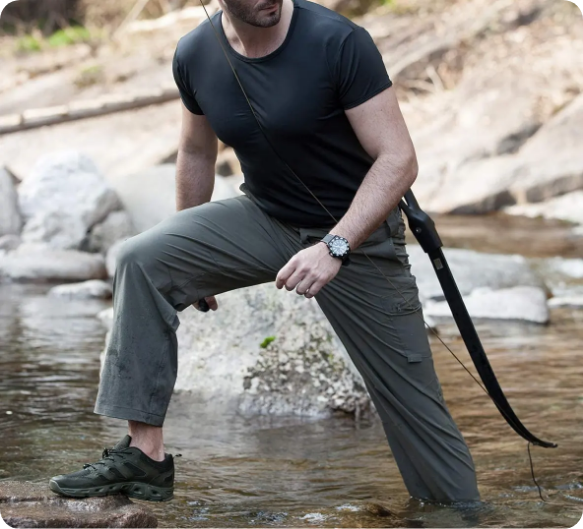Can you give a detailed response to the following question using the information from the image? What type of shoes is the man wearing?

The caption describes the man's shoes as 'tactical shoes' that are 'dark green' and 'designed for versatility', implying that they are sturdy and suitable for rugged terrain and outdoor activities.